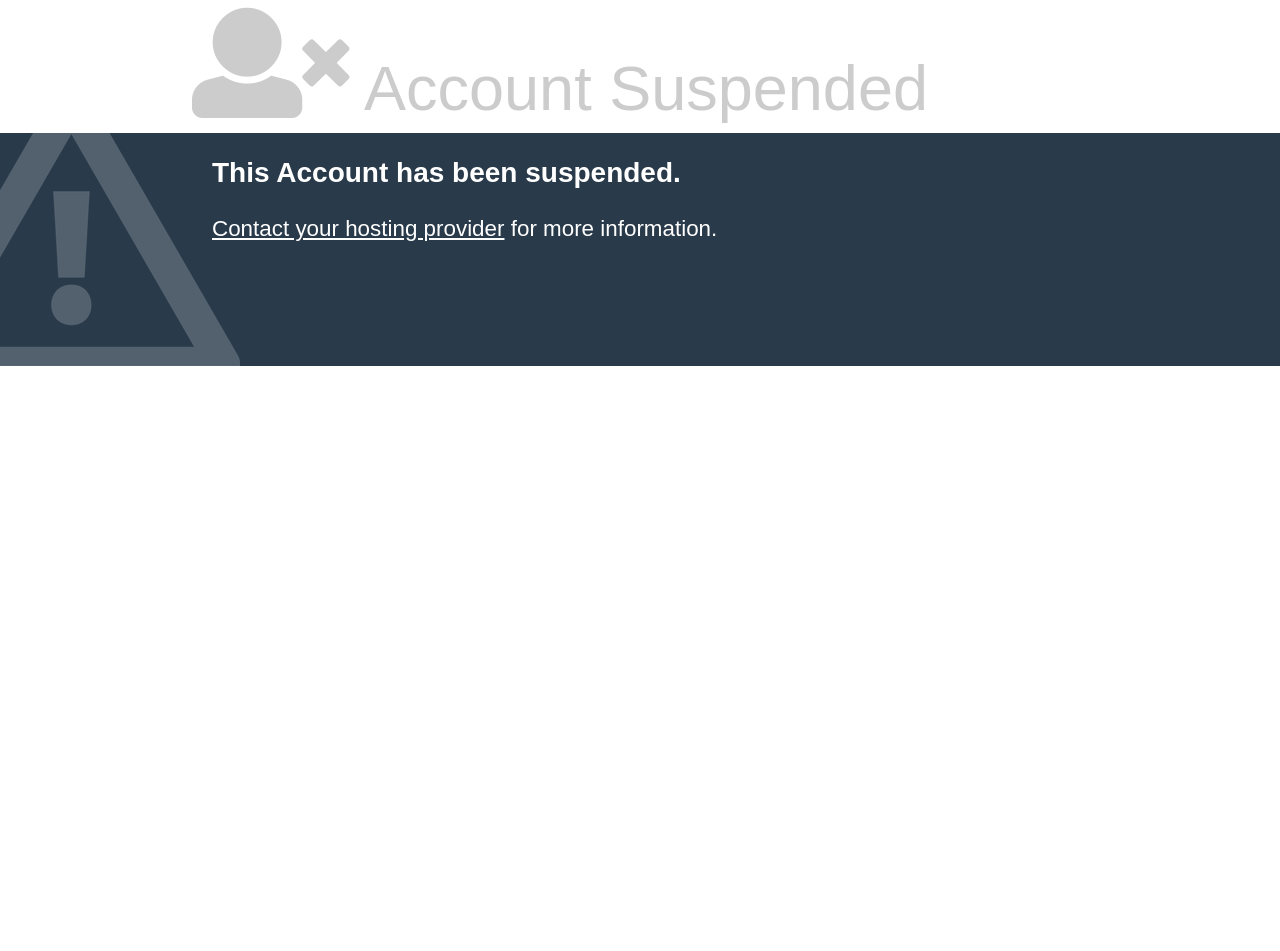Identify the bounding box for the UI element described as: "Contact your hosting provider". The coordinates should be four float numbers between 0 and 1, i.e., [left, top, right, bottom].

[0.166, 0.227, 0.394, 0.253]